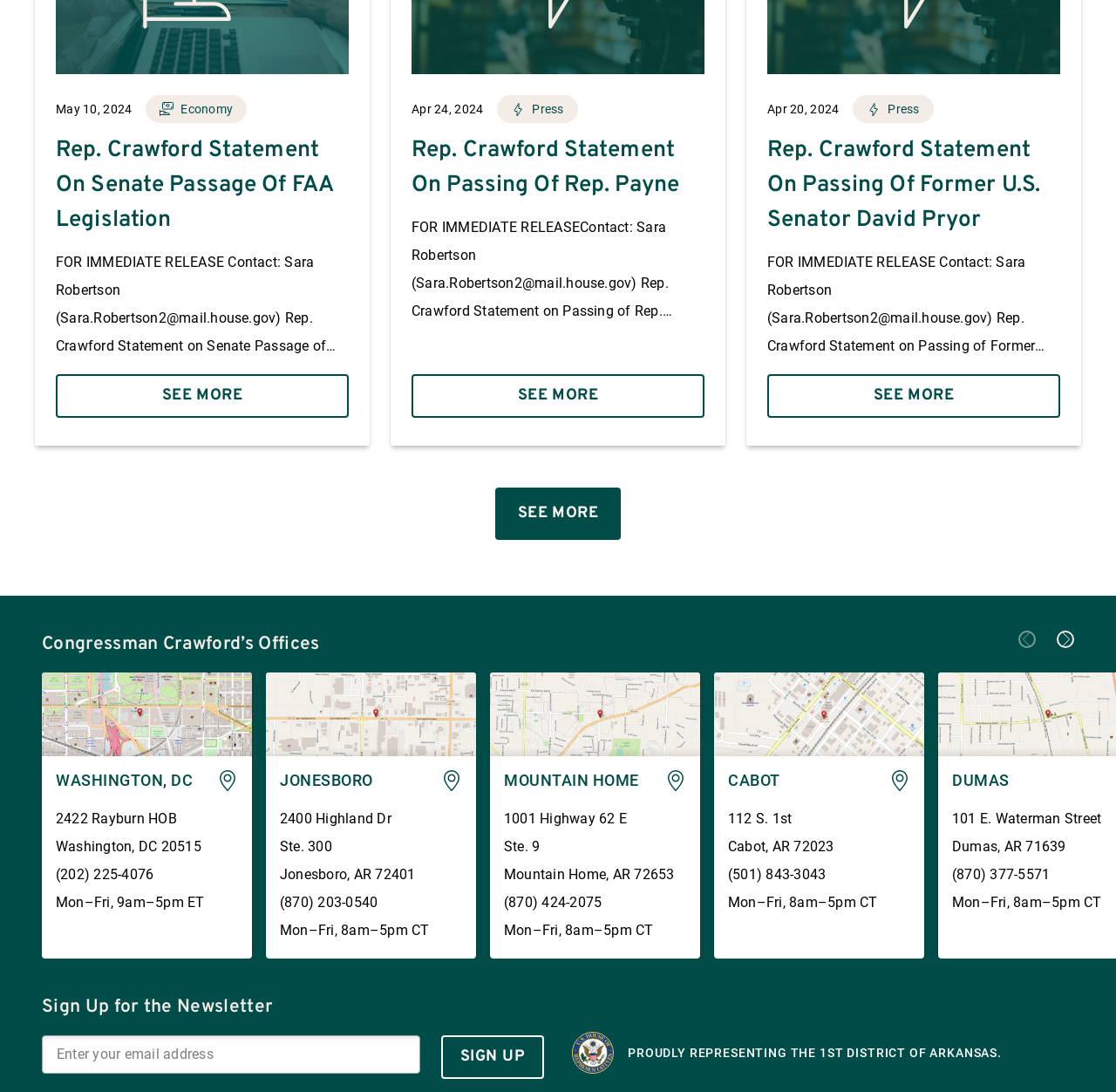Please specify the coordinates of the bounding box for the element that should be clicked to carry out this instruction: "Read Rep. Crawford Statement On Senate Passage Of FAA Legislation". The coordinates must be four float numbers between 0 and 1, formatted as [left, top, right, bottom].

[0.05, 0.232, 0.309, 0.529]